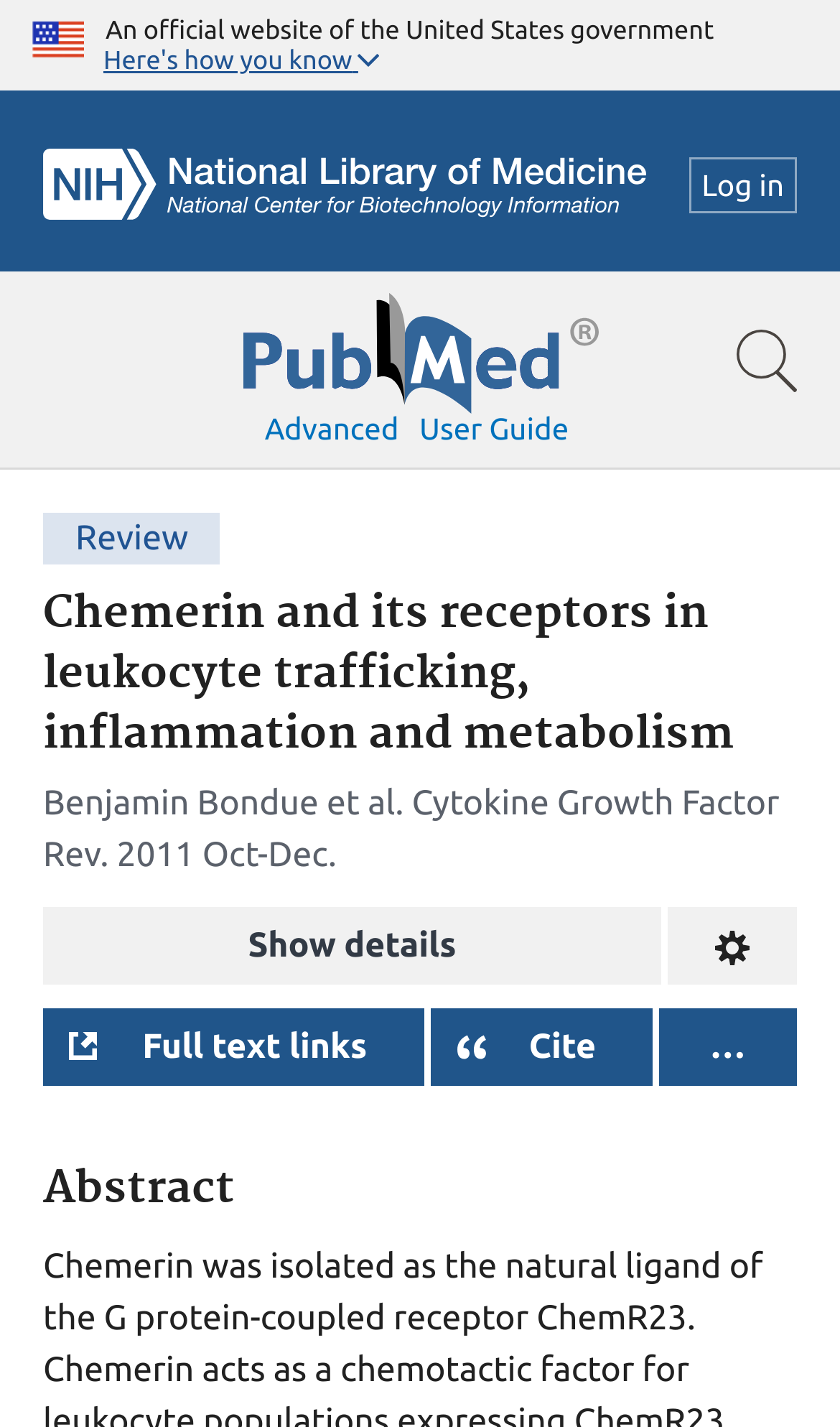Describe all significant elements and features of the webpage.

The webpage appears to be a scientific article page from PubMed, a government website. At the top left corner, there is a U.S. flag image, accompanied by a text stating "An official website of the United States government". Next to it, there is a button labeled "Here's how you know" and an NCBI logo.

On the top right corner, there is a log-in link and a search bar that spans the entire width of the page. The search bar contains a PubMed logo and a link to show the search bar. Below the search bar, there are links to "Advanced" search and a "User guide".

The main content of the page is divided into sections. The first section has a heading that reads "Chemerin and its receptors in leukocyte trafficking, inflammation and metabolism", which is the title of the article. Below the title, there are author names, including Benjamin Bondue et al., and the journal name "Cytokine Growth Factor Rev". The publication date "2011 Oct-Dec" is also provided.

There are several buttons in this section, including "Show details", "Change format", "Full text links", and "Cite". The "Cite" button has a dropdown menu with different citation styles. There is also an ellipsis button that likely contains more options.

The final section is labeled "Abstract", which likely contains a summary of the article.